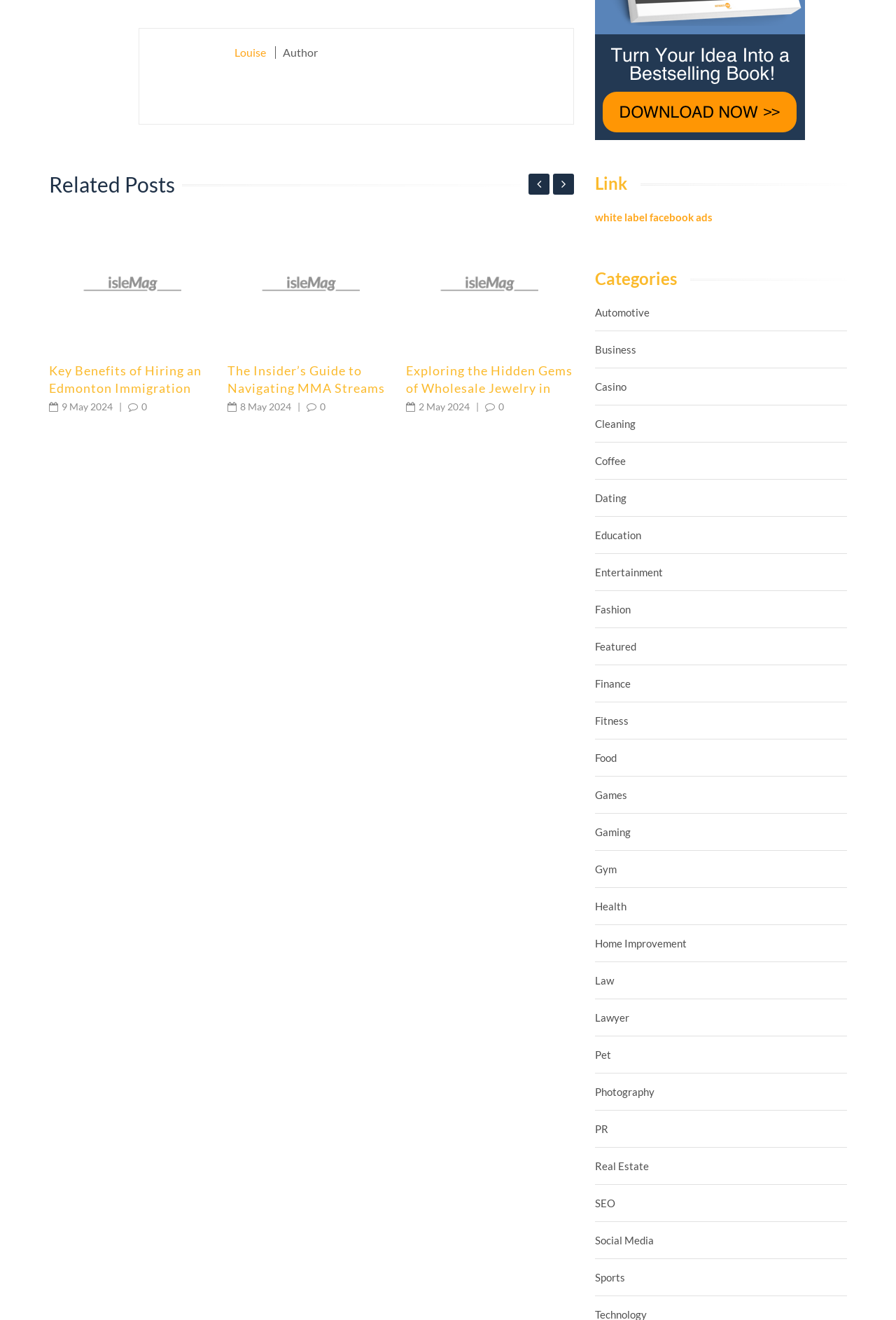Please identify the bounding box coordinates of the region to click in order to complete the given instruction: "Read the article by Steve Jennings". The coordinates should be four float numbers between 0 and 1, i.e., [left, top, right, bottom].

None